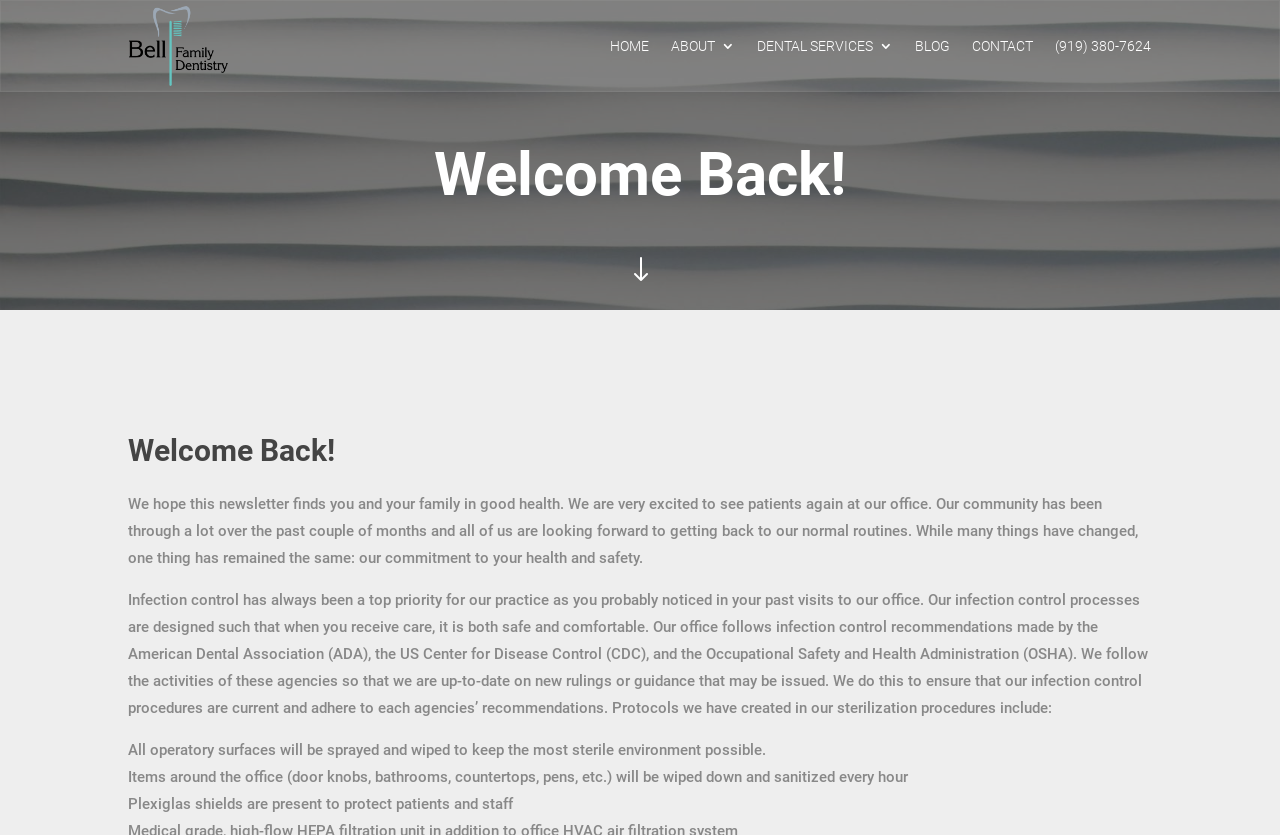How often are items around the office wiped down and sanitized?
Identify the answer in the screenshot and reply with a single word or phrase.

every hour